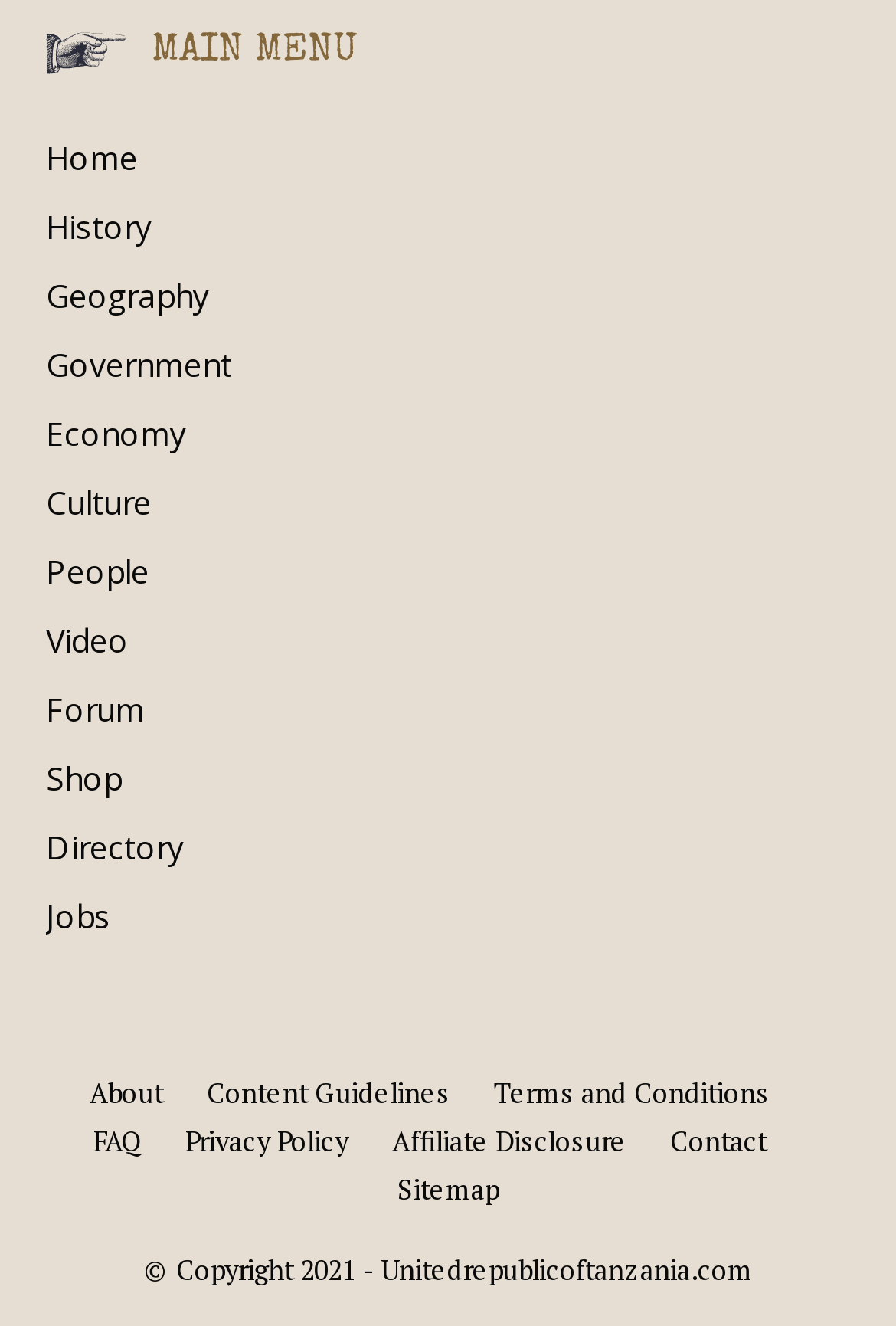Identify the bounding box coordinates of the region that should be clicked to execute the following instruction: "visit the forum".

[0.051, 0.519, 0.162, 0.552]